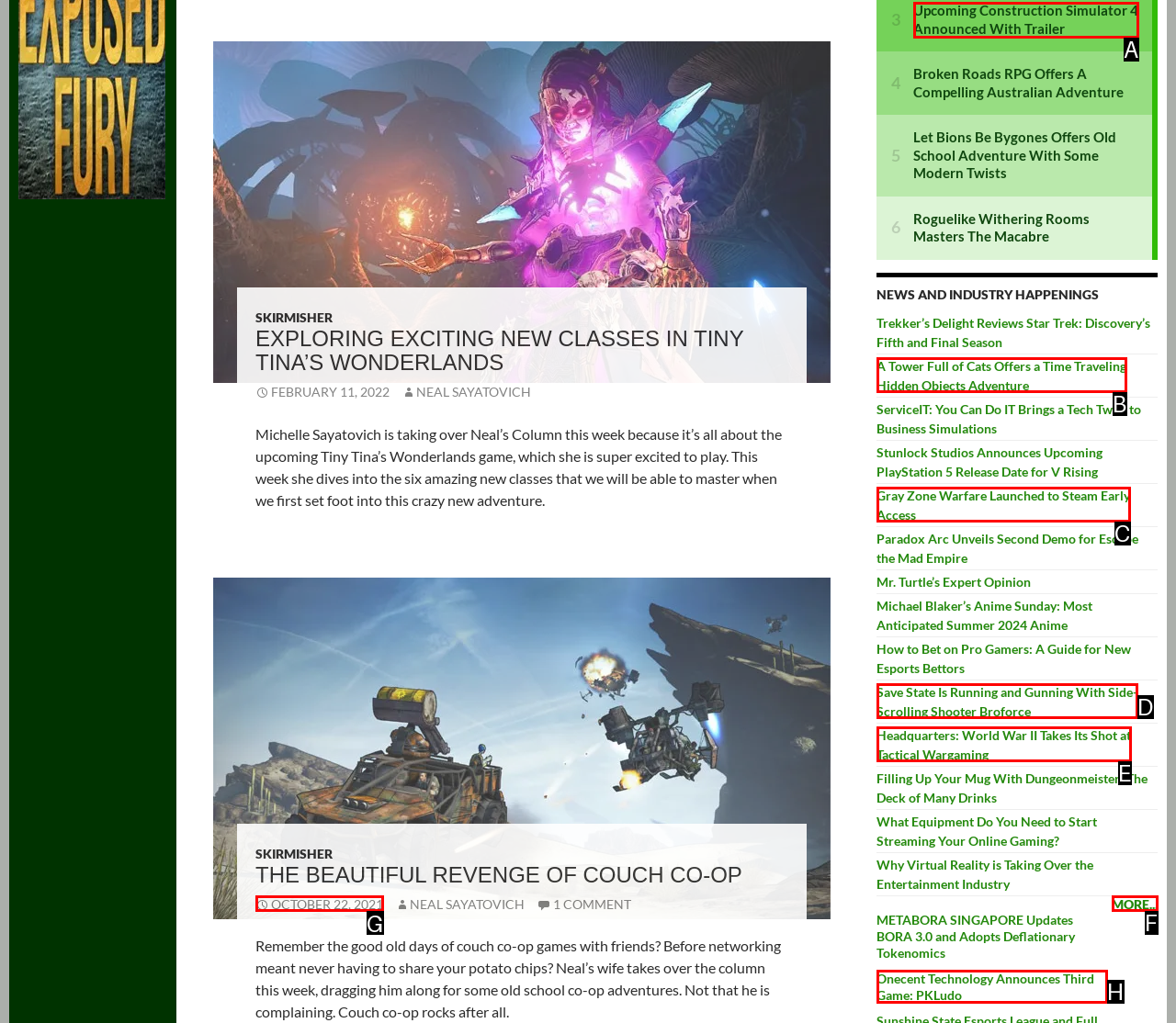Select the HTML element that matches the description: October 22, 2021
Respond with the letter of the correct choice from the given options directly.

G